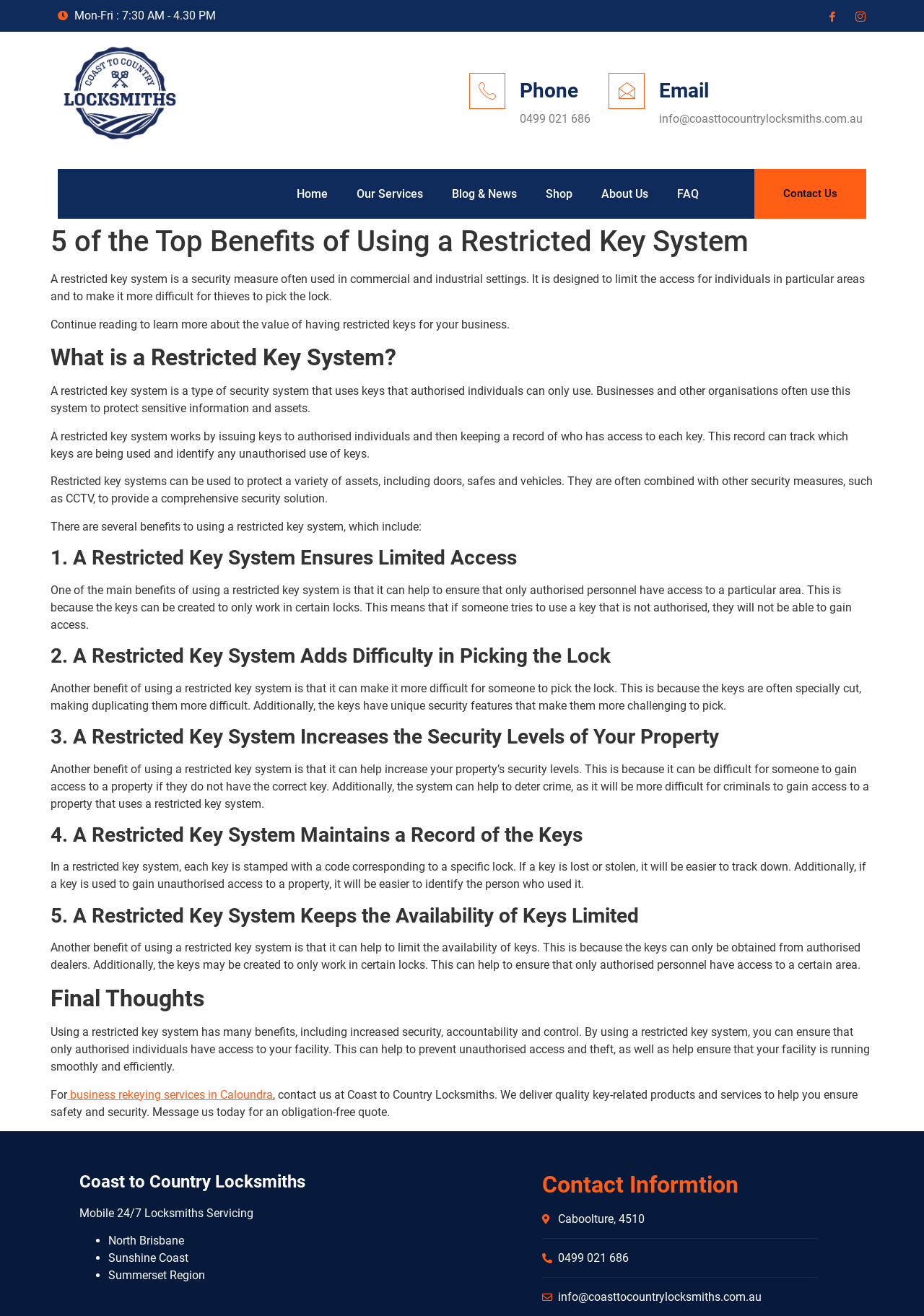Write an extensive caption that covers every aspect of the webpage.

The webpage is about the benefits of using a restricted key system, a security measure often used in commercial and industrial settings. At the top of the page, there is a header section with the company logo, "Coast to Country Locksmiths", and a navigation menu with links to "Home", "Our Services", "Blog & News", "Shop", "About Us", "FAQ", and "Contact Us". Below the header, there is a section with the company's contact information, including phone number, email, and business hours.

The main content of the page is divided into sections, each with a heading and descriptive text. The first section introduces the concept of a restricted key system, explaining that it is designed to limit access to certain areas and make it more difficult for thieves to pick locks. The following sections discuss the benefits of using a restricted key system, including ensuring limited access, adding difficulty in picking locks, increasing security levels, maintaining a record of keys, and keeping the availability of keys limited.

Each section has a heading and one or more paragraphs of text, with some sections also including links to related services or products. The text is informative and provides detailed explanations of the benefits of using a restricted key system.

At the bottom of the page, there is a section with the company's contact information again, including a phone number, email, and physical address. There is also a list of regions serviced by the company, including North Brisbane, Sunshine Coast, and Summerset Region.

Throughout the page, there are several links to other pages or services, including social media links, a link to the company's logo, and links to specific services or products related to restricted key systems.